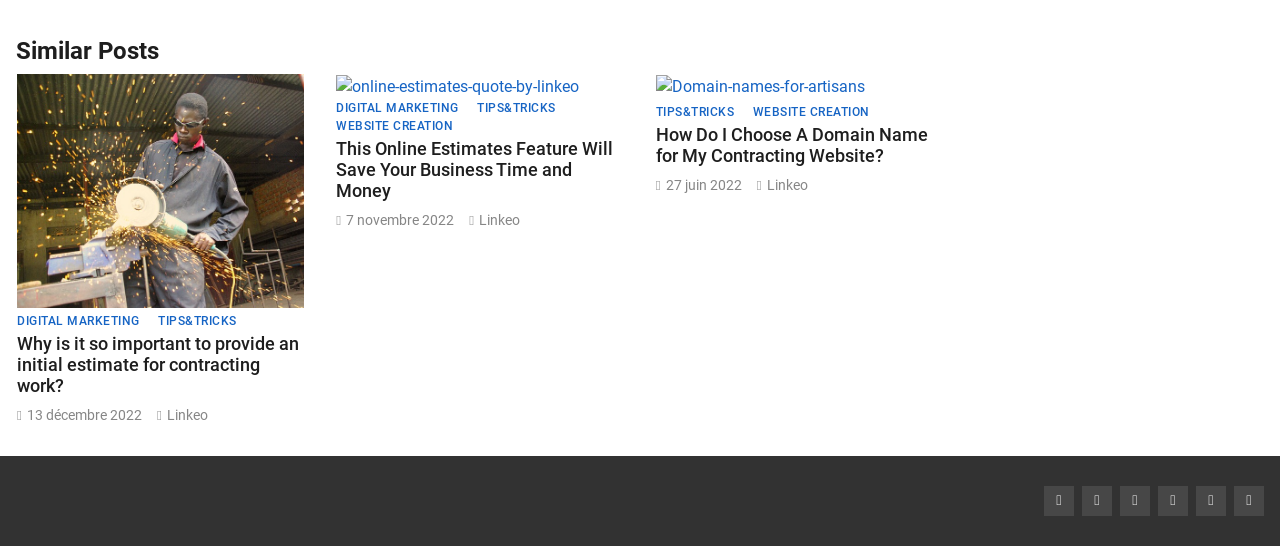Use a single word or phrase to answer this question: 
What is the purpose of the links at the bottom of the webpage?

Social media links